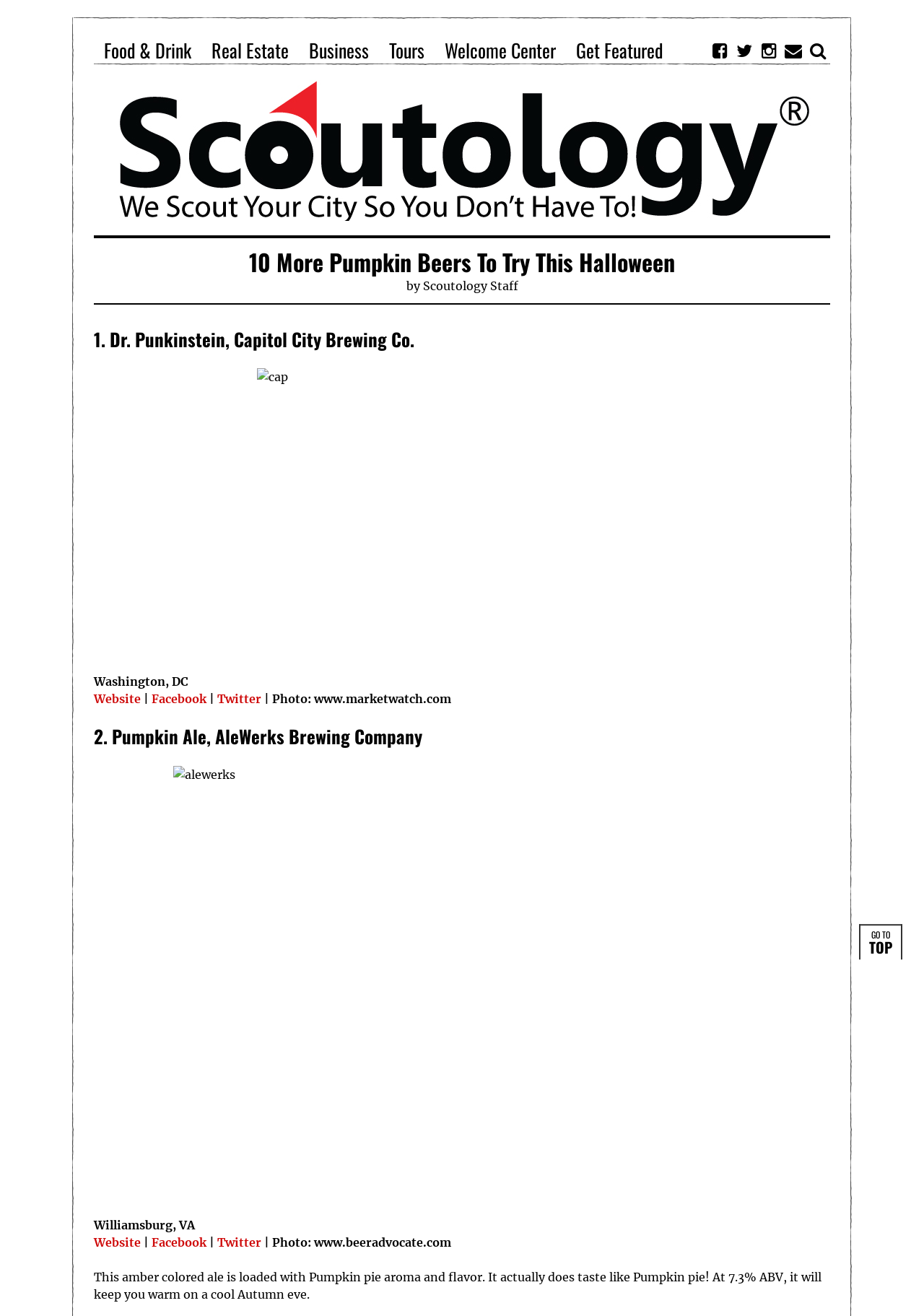Find the bounding box coordinates for the area you need to click to carry out the instruction: "Get Featured". The coordinates should be four float numbers between 0 and 1, indicated as [left, top, right, bottom].

[0.612, 0.027, 0.728, 0.049]